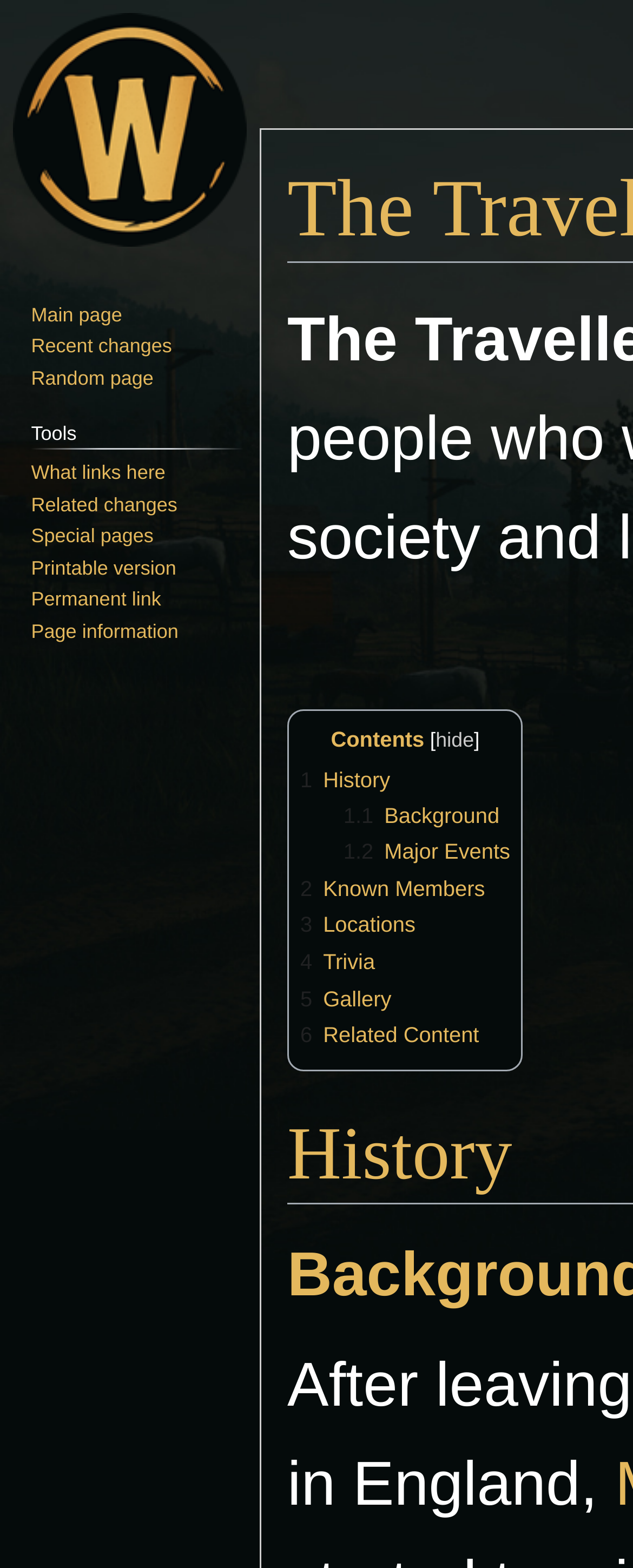Write an extensive caption that covers every aspect of the webpage.

The webpage is about "The Travellers - WildRP". At the top-left corner, there is a link to "Visit the main page". Below it, there are two navigation sections: "Navigation" and "Tools". The "Navigation" section contains links to "Main page", "Recent changes", and "Random page", each with a corresponding keyboard shortcut. The "Tools" section has a heading "Tools" and links to "What links here", "Related changes", "Special pages", "Printable version", "Permanent link", and "Page information", each with a corresponding keyboard shortcut.

On the right side of the page, there is a navigation section titled "Contents" with a button to "hide" it. Below the title, there are links to various sections, including "History", "Known Members", "Locations", "Trivia", "Gallery", and "Related Content". Each of these links is positioned below the previous one, forming a vertical list.